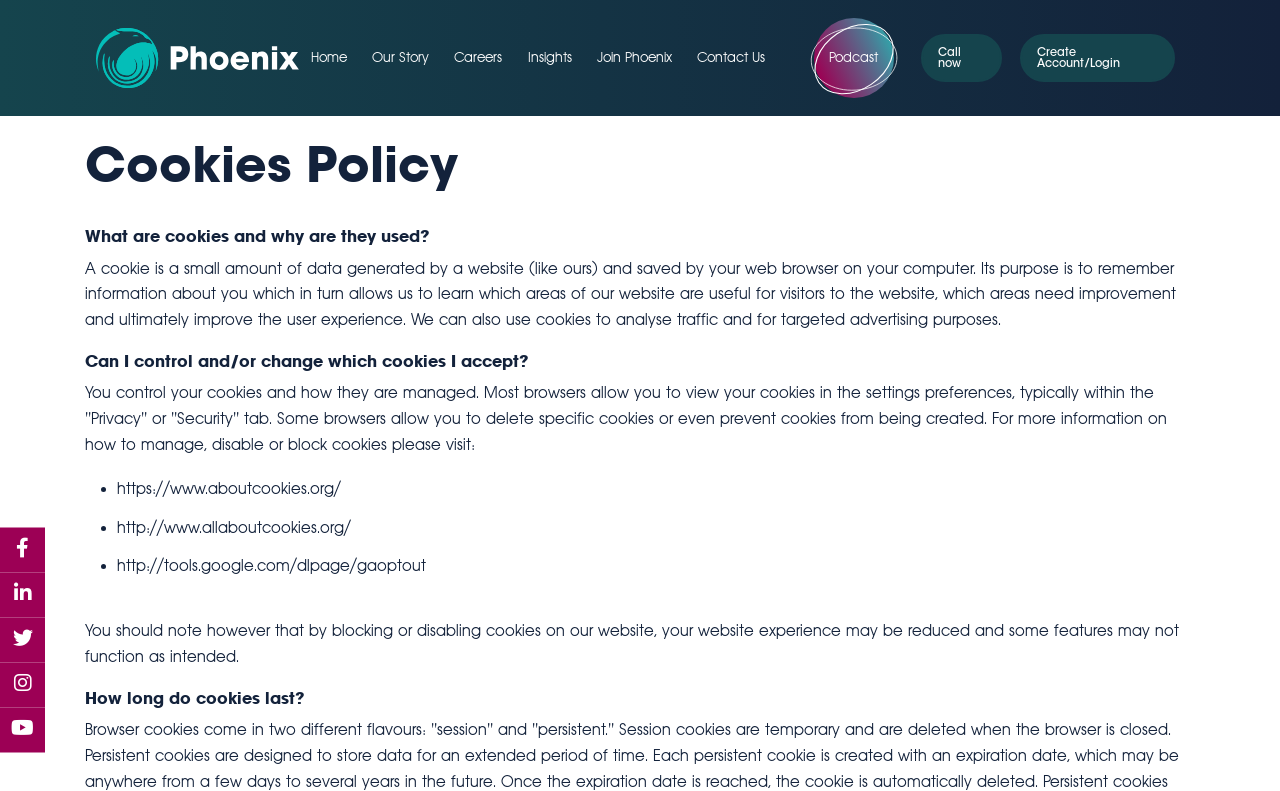Kindly determine the bounding box coordinates for the area that needs to be clicked to execute this instruction: "Click the 'Phoenix' logo".

[0.075, 0.035, 0.233, 0.111]